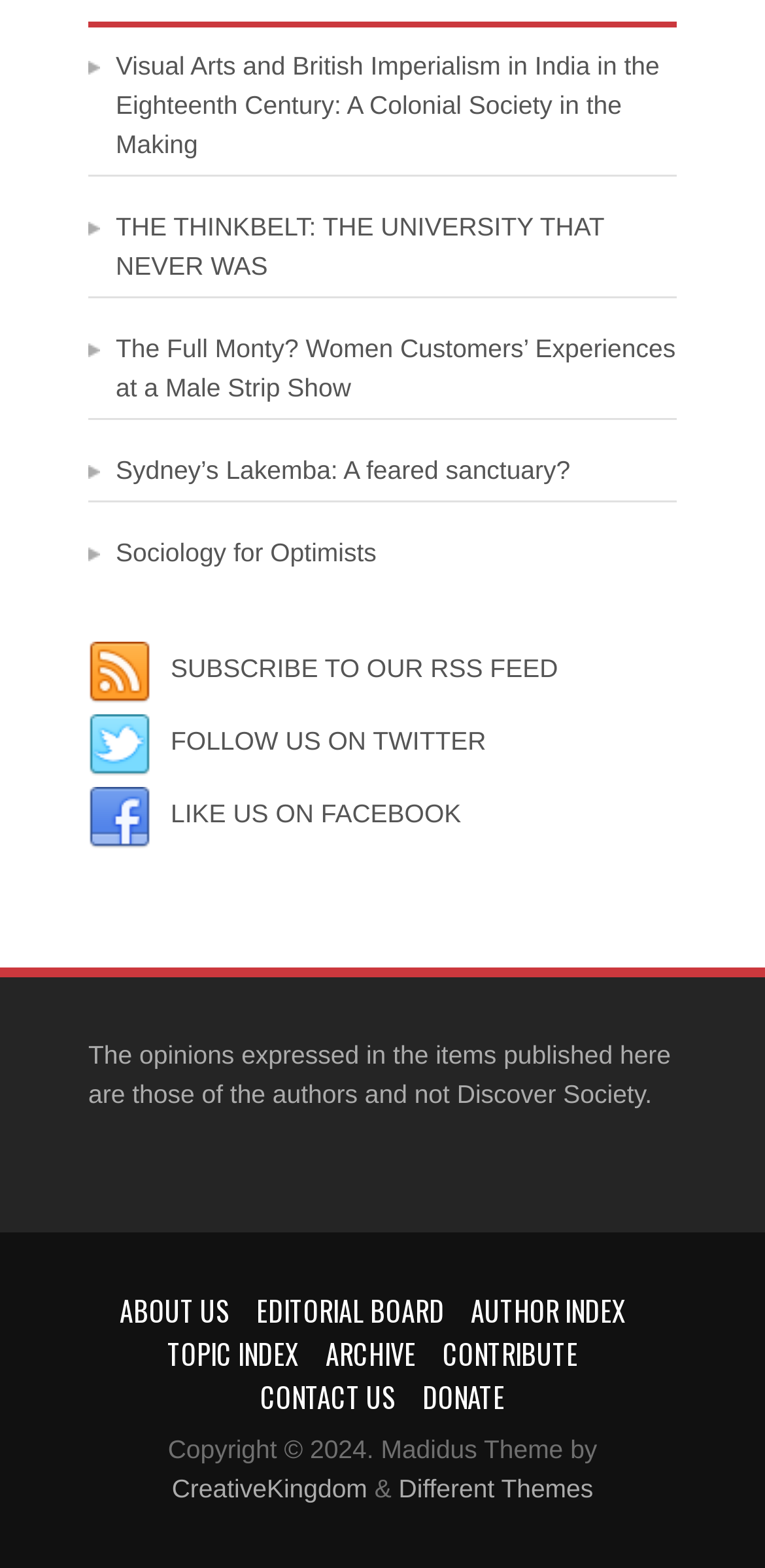What is the theme of the website?
Refer to the image and provide a one-word or short phrase answer.

Madidus Theme